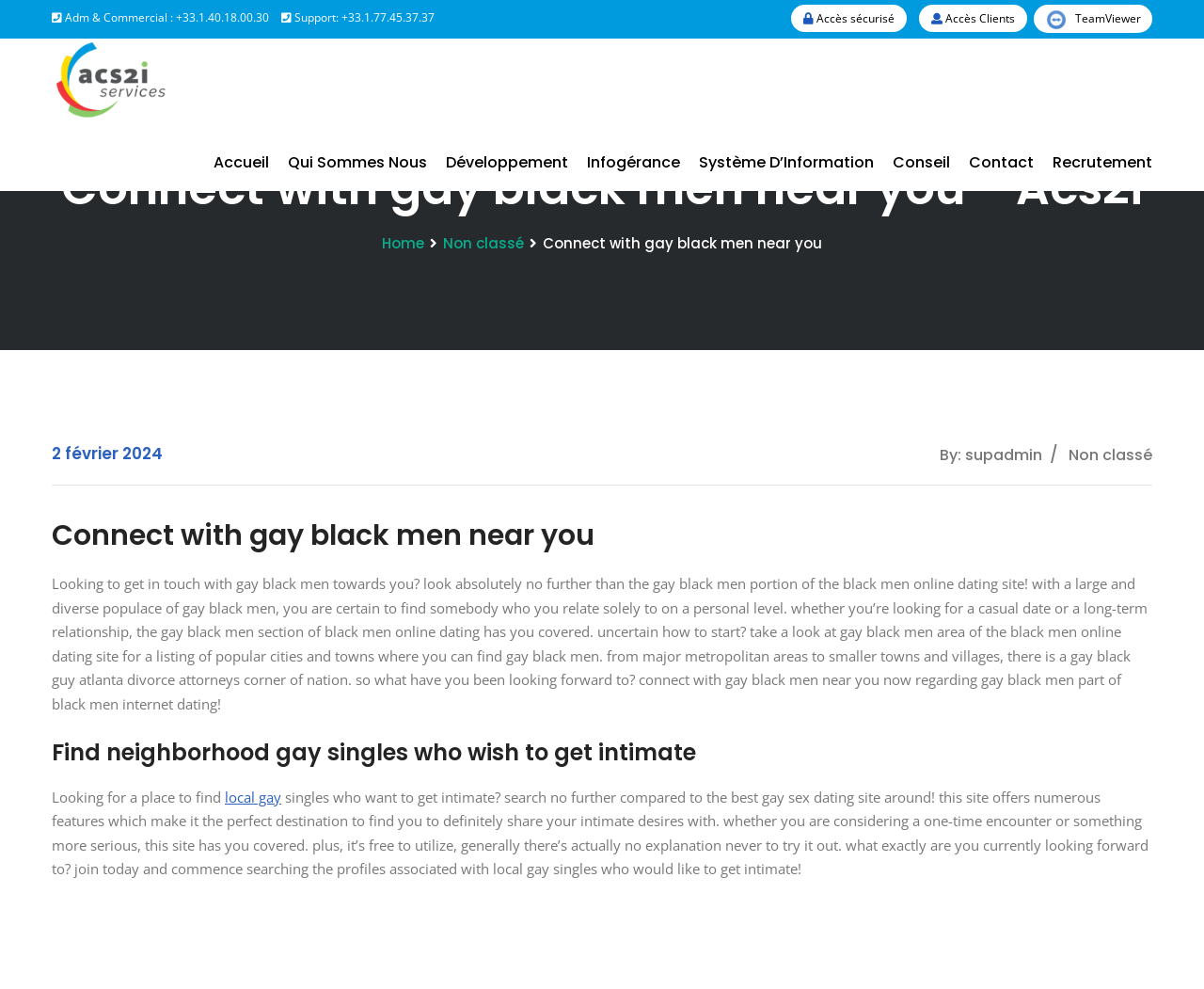Describe in detail what you see on the webpage.

The webpage is a dating platform focused on connecting gay black men. At the top, there are three links: "Accès sécurisé", "Accès Clients", and "logo_teamviewer TeamViewer", accompanied by a small image of the TeamViewer logo. Below these links, there are two phone numbers: "Adm & Commercial : +33.1.40.18.00.30" and "Support: +33.1.77.45.37.37". 

To the left of the phone numbers, there is a link "Acs2i" with a small image of the Acs2i logo. On the same horizontal level, there are several links: "Accueil", "Qui Sommes Nous", "Développement", "Infogérance", "Système D’Information", "Conseil", "Contact", and "Recrutement". 

The main content of the webpage is divided into several sections. The first section has a heading "Connect with gay black men near you - Acs2i" and a subheading "Connect with gay black men near you". Below this, there is a paragraph of text describing the dating platform and its features. 

On the right side of the main content, there are two links: "Home" and "Non classé". Below these links, there is a static text "2 février 2024" and another static text "By: supadmin". 

The second section has a heading "Connect with gay black men near you" and a long paragraph of text describing the benefits of using the dating platform. 

The third section has a heading "Find neighborhood gay singles who wish to get intimate" and a paragraph of text describing the features of the dating platform for finding local gay singles.